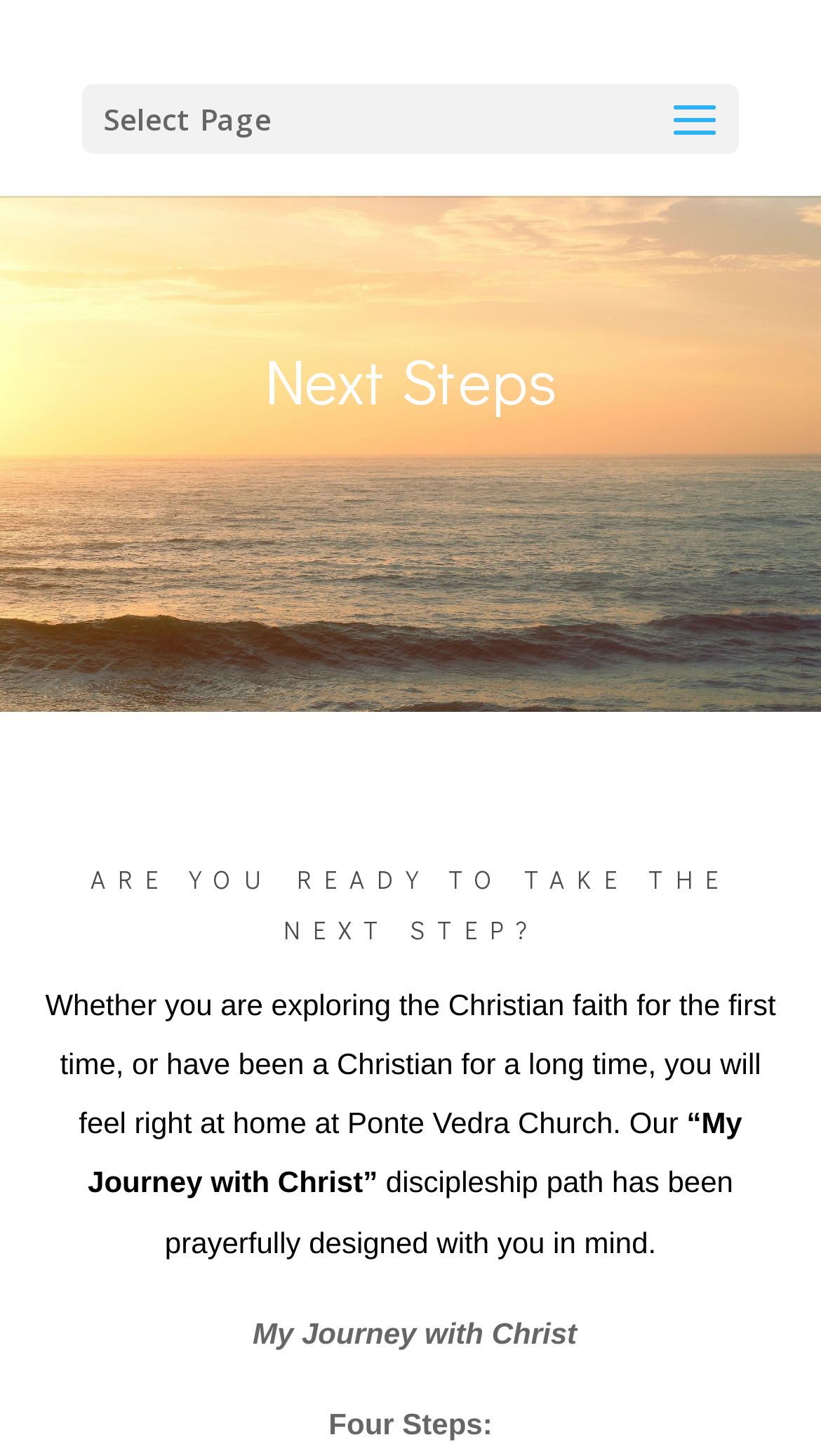Using the details in the image, give a detailed response to the question below:
How many steps are in the discipleship path?

The number of steps can be found in the StaticText element with bounding box coordinates [0.4, 0.966, 0.6, 0.989] which says 'Four Steps:'